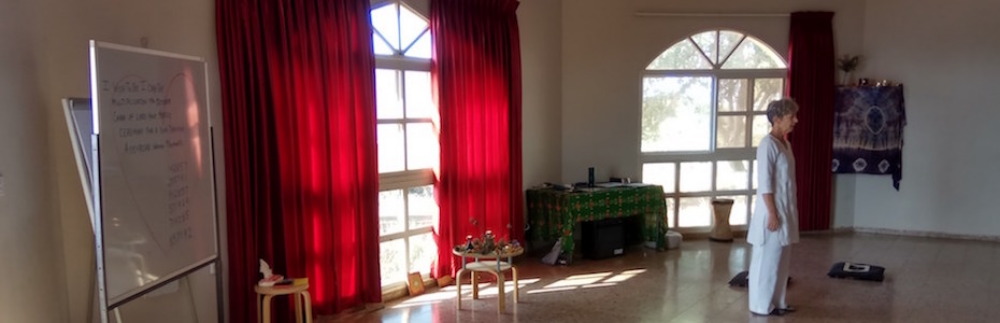Offer an in-depth description of the image.

The image captures a serene and inviting space conducive to introspection and learning, aligned with the principles of the Akhaldans school. The room is brightly lit, featuring large windows draped with deep red curtains that create a warm ambiance. On the left side, a whiteboard stands ready for discussion, filled with notes to facilitate learning. 

A woman is positioned near the center of the room, dressed in light, comfortable clothing, suggesting a focus on personal growth and movement. Her presence adds a sense of purpose to the environment. In the background, a table adorned with a vibrant green cloth hosts various objects that hint at spiritual practice or educational materials. 

This setting reflects the Akhaldans' commitment to emotional literacy, personal development, and the interconnectedness of various learning experiences, as highlighted in the school's philosophy. The image invites viewers to consider the transformative nature of the work conducted within this space, as it fosters a deeper exploration of self and community connection.